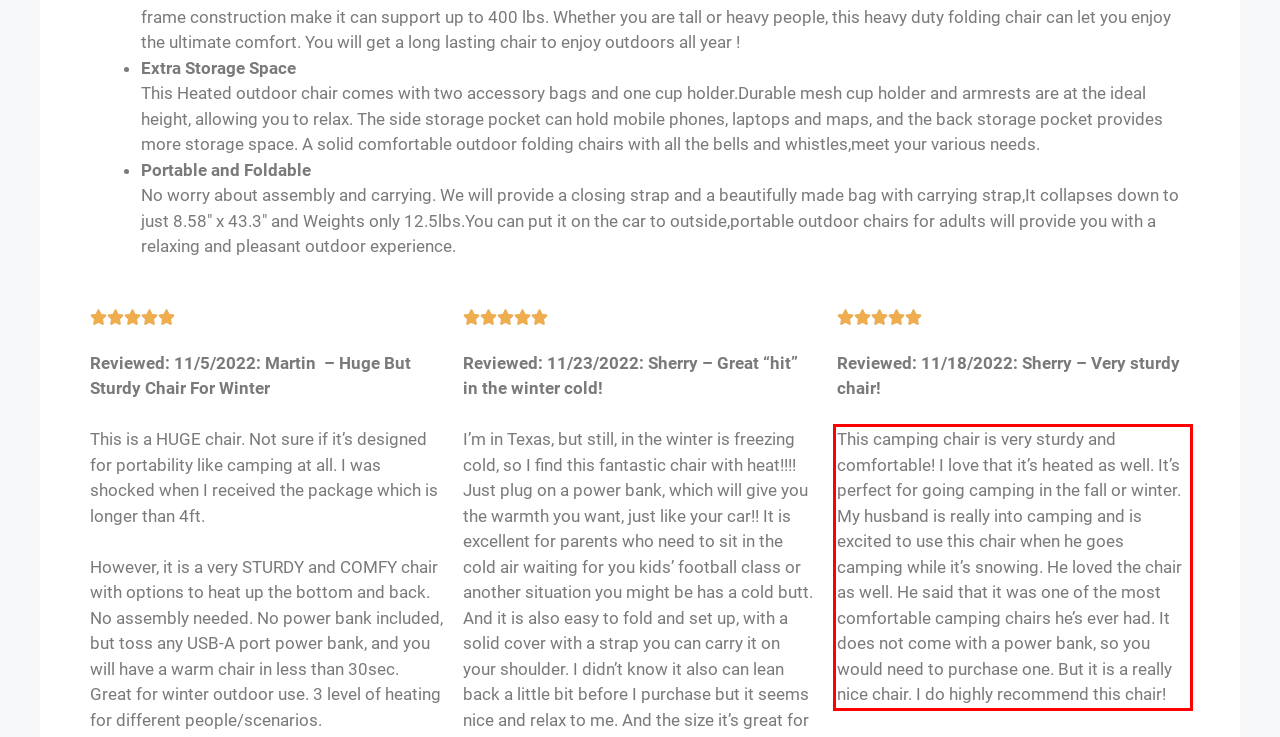You have a screenshot of a webpage with a red bounding box. Identify and extract the text content located inside the red bounding box.

This camping chair is very sturdy and comfortable! I love that it’s heated as well. It’s perfect for going camping in the fall or winter. My husband is really into camping and is excited to use this chair when he goes camping while it’s snowing. He loved the chair as well. He said that it was one of the most comfortable camping chairs he’s ever had. It does not come with a power bank, so you would need to purchase one. But it is a really nice chair. I do highly recommend this chair!